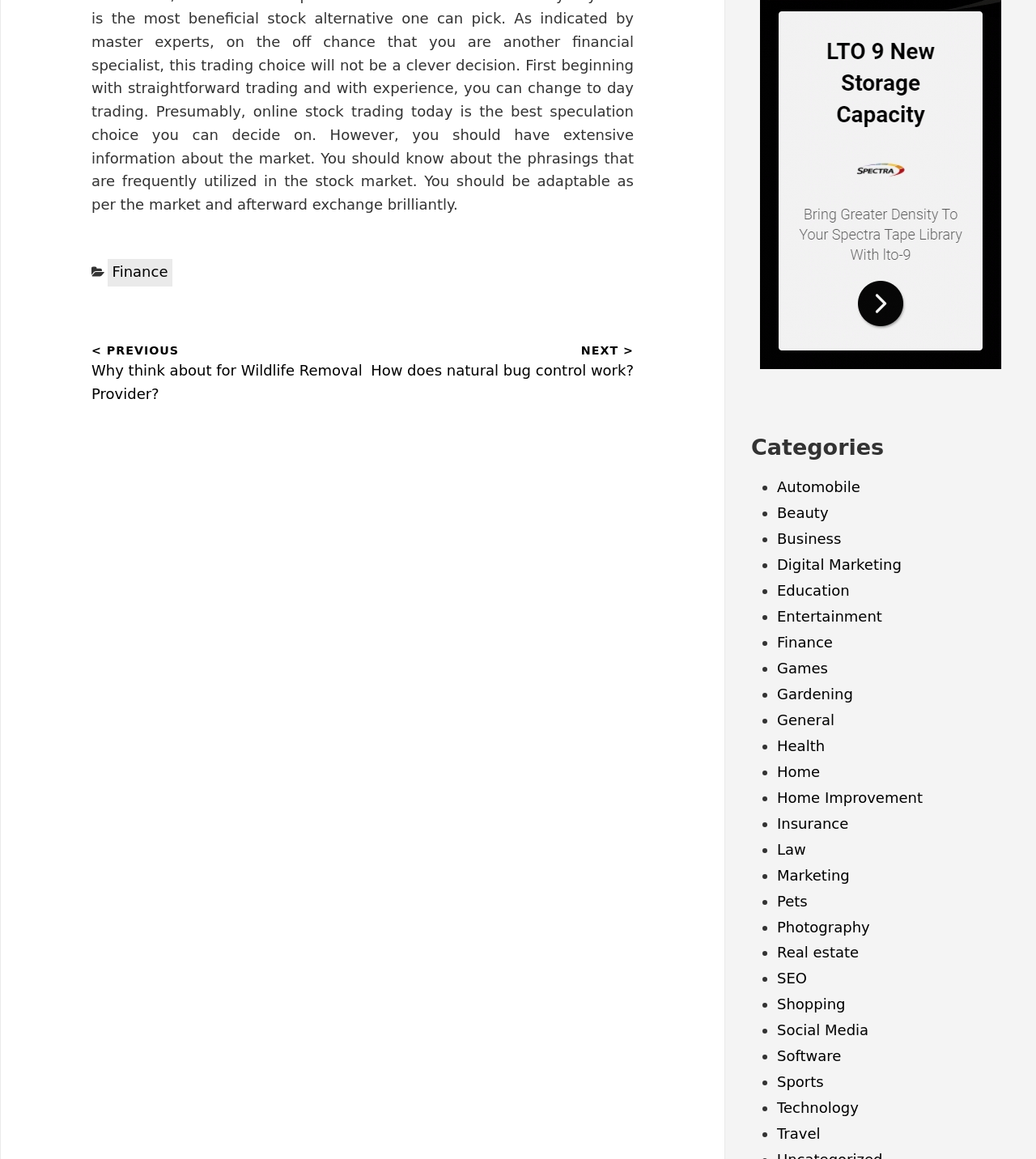Locate the bounding box coordinates of the element you need to click to accomplish the task described by this instruction: "View the 'Entertainment' category".

[0.75, 0.524, 0.851, 0.539]